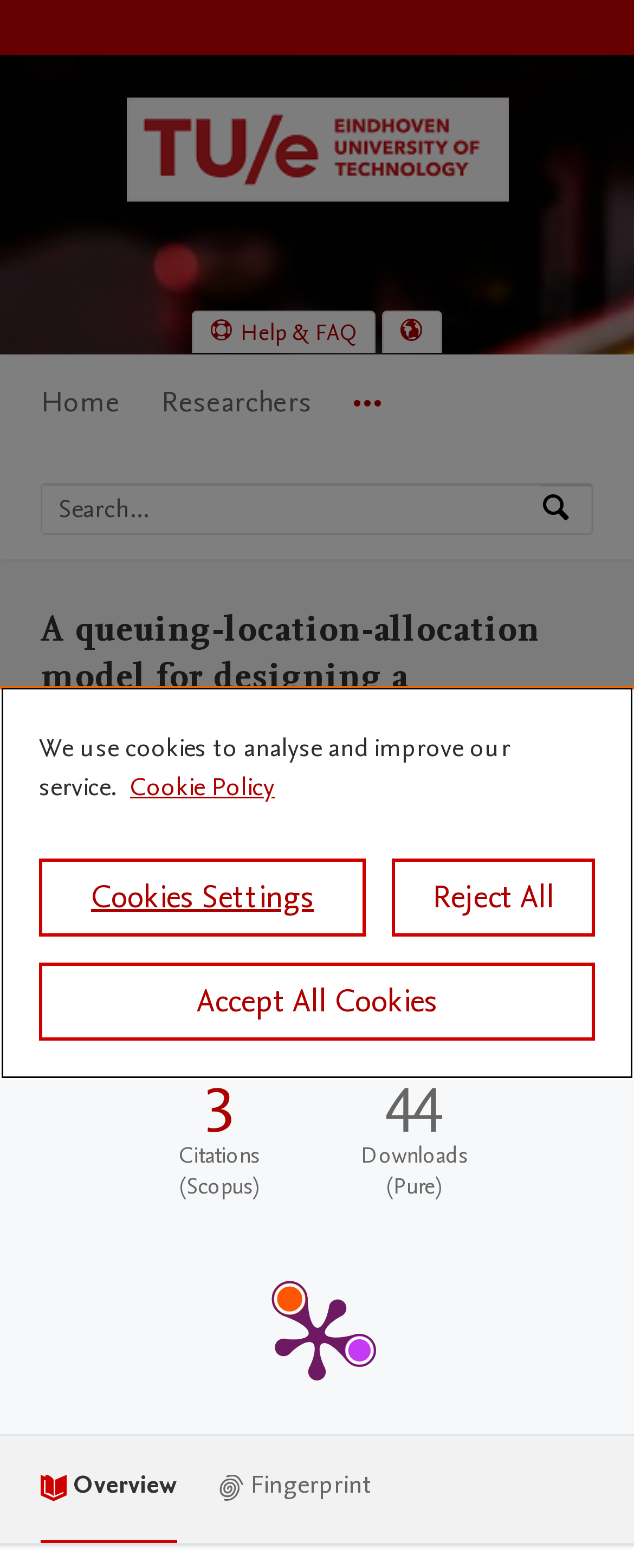Locate and extract the text of the main heading on the webpage.

A queuing-location-allocation model for designing a capacitated bus garage system